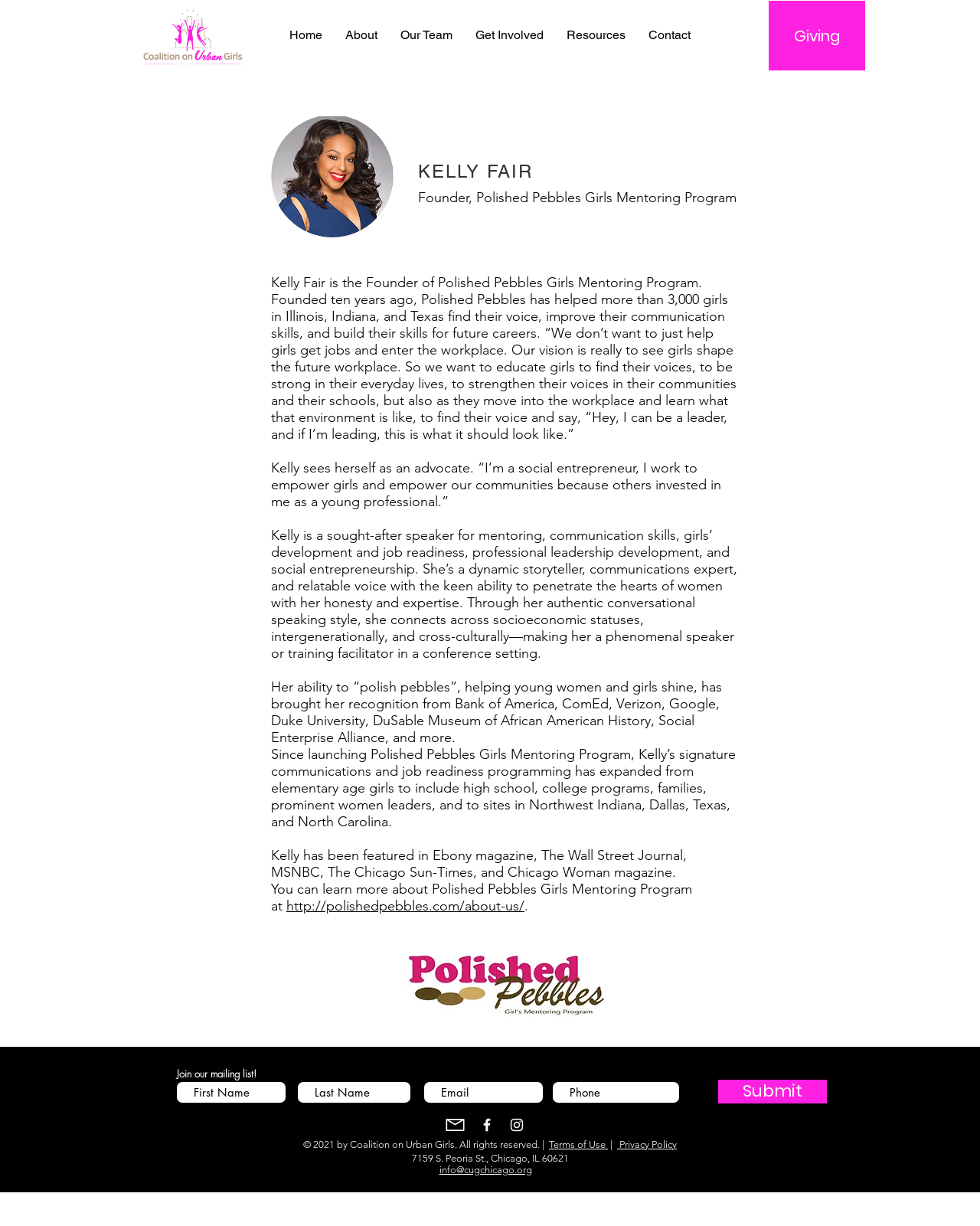Find and provide the bounding box coordinates for the UI element described here: "About". The coordinates should be given as four float numbers between 0 and 1: [left, top, right, bottom].

[0.34, 0.015, 0.396, 0.042]